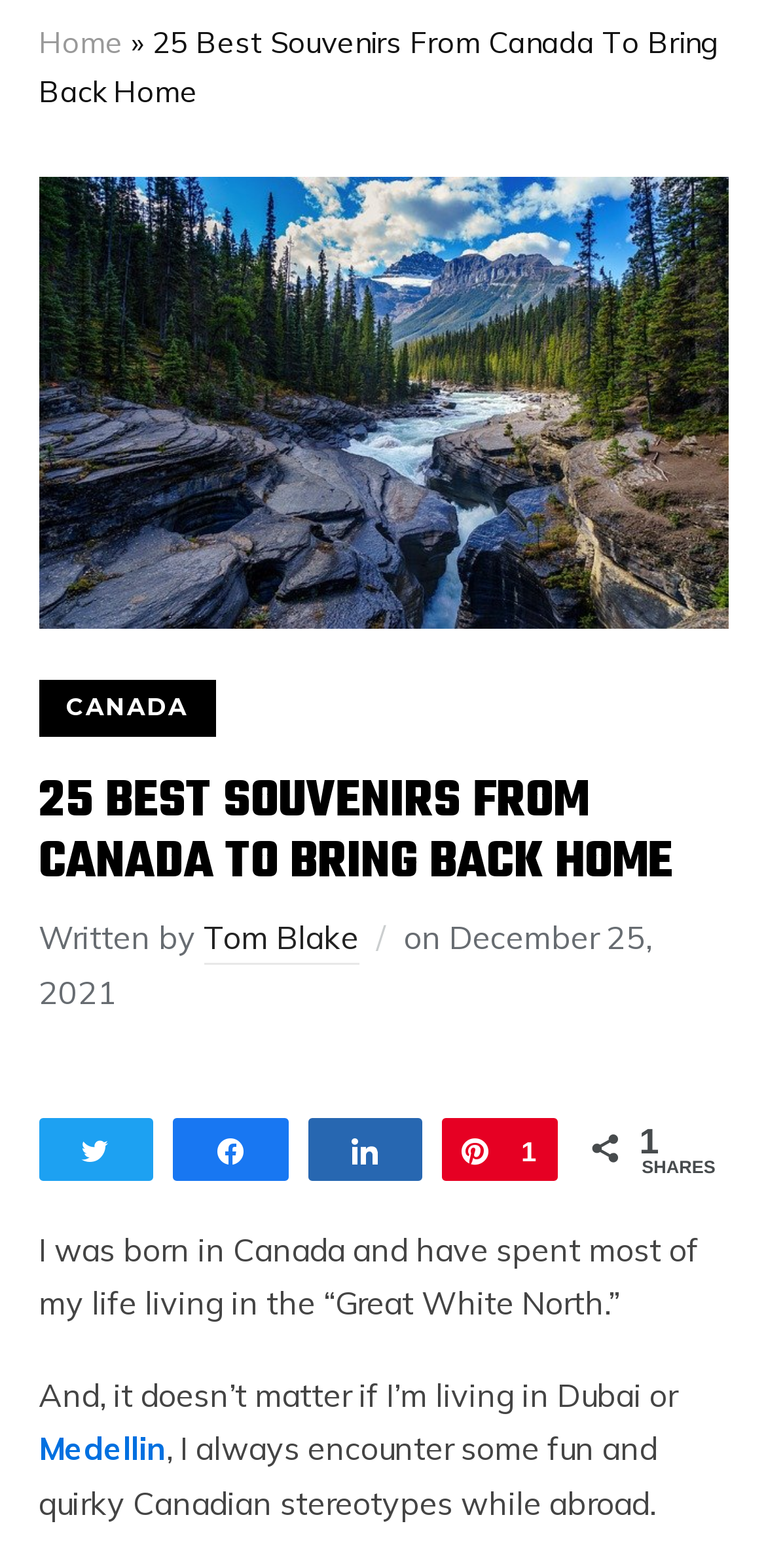Given the element description: "Tom Blake", predict the bounding box coordinates of the UI element it refers to, using four float numbers between 0 and 1, i.e., [left, top, right, bottom].

[0.265, 0.586, 0.468, 0.616]